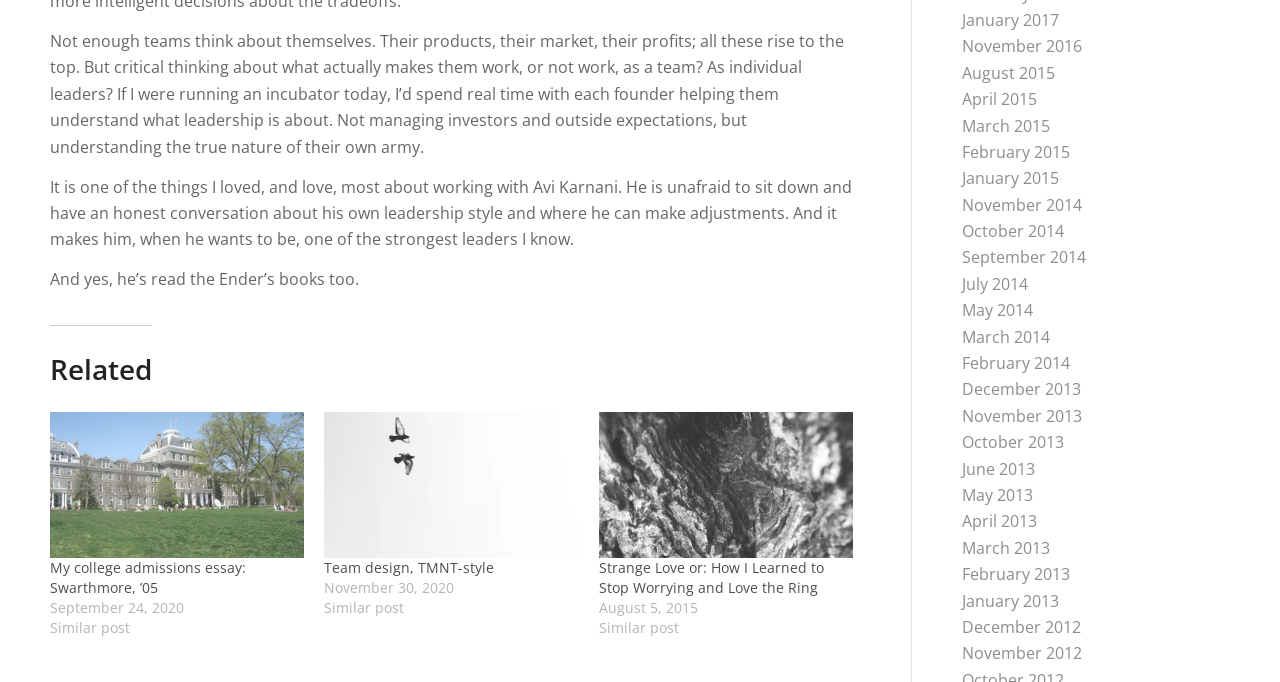Determine the bounding box coordinates of the clickable region to execute the instruction: "Read the post 'Strange Love or: How I Learned to Stop Worrying and Love the Ring'". The coordinates should be four float numbers between 0 and 1, denoted as [left, top, right, bottom].

[0.468, 0.605, 0.666, 0.818]